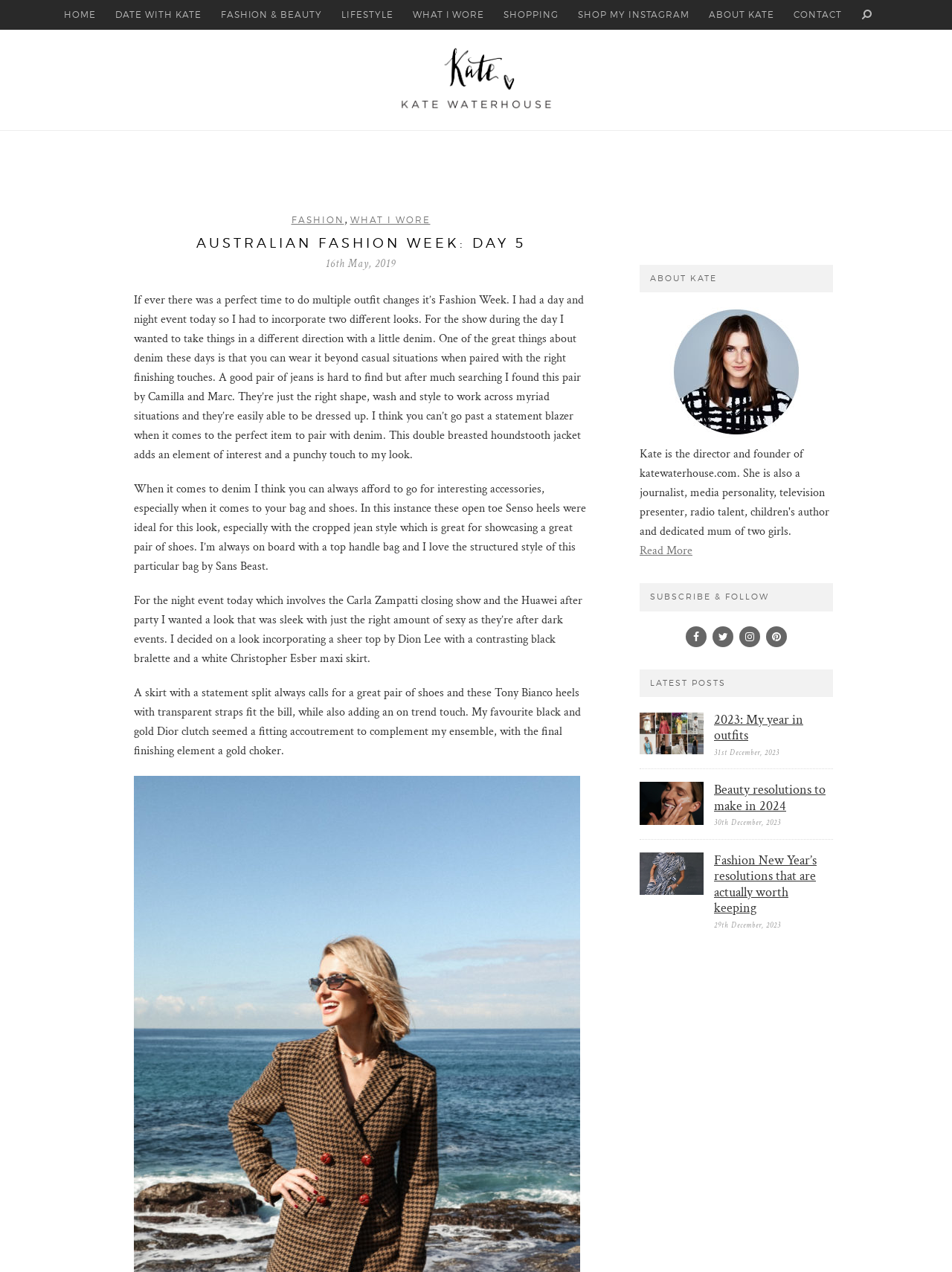Answer the following in one word or a short phrase: 
What is the event mentioned in the blog post?

Australian Fashion Week